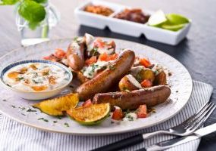Describe every aspect of the image in detail.

A beautifully arranged plate featuring succulent sausages, garnished with fresh tomatoes and vibrant citrus slices. Accompanying the main dish is a small bowl of a creamy sauce, likely yogurt-based, drizzled with herbs and spices, elevating the flavor profile. In the background, a trio of dipping sauces adds a pop of color—likely serving as enticing complements. The setting conveys a casual, yet elegant dining experience, perfect for sharing in a social gathering or a delightful family meal.